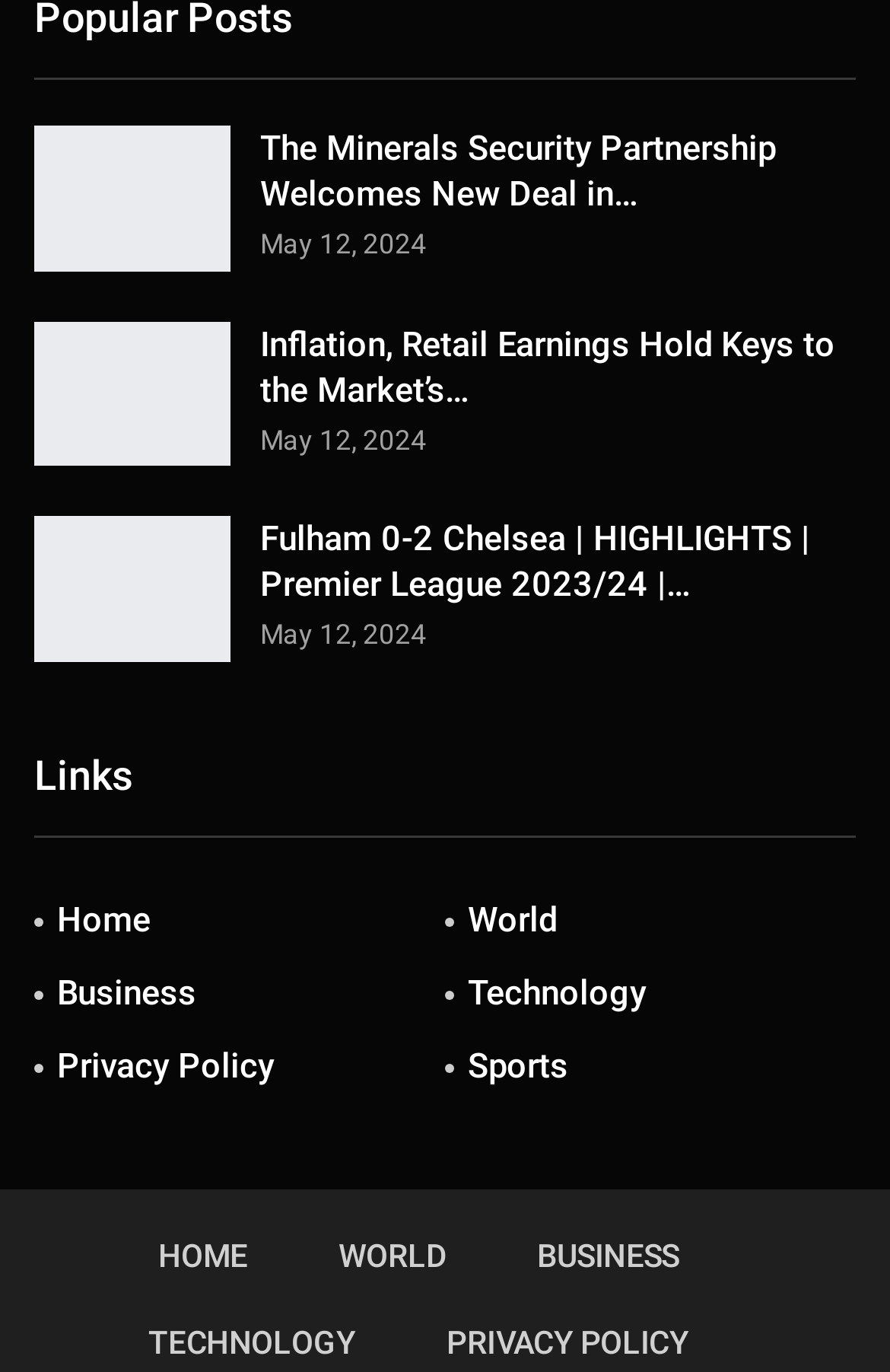Can you identify the bounding box coordinates of the clickable region needed to carry out this instruction: 'Check the Business news'? The coordinates should be four float numbers within the range of 0 to 1, stated as [left, top, right, bottom].

[0.038, 0.698, 0.5, 0.748]